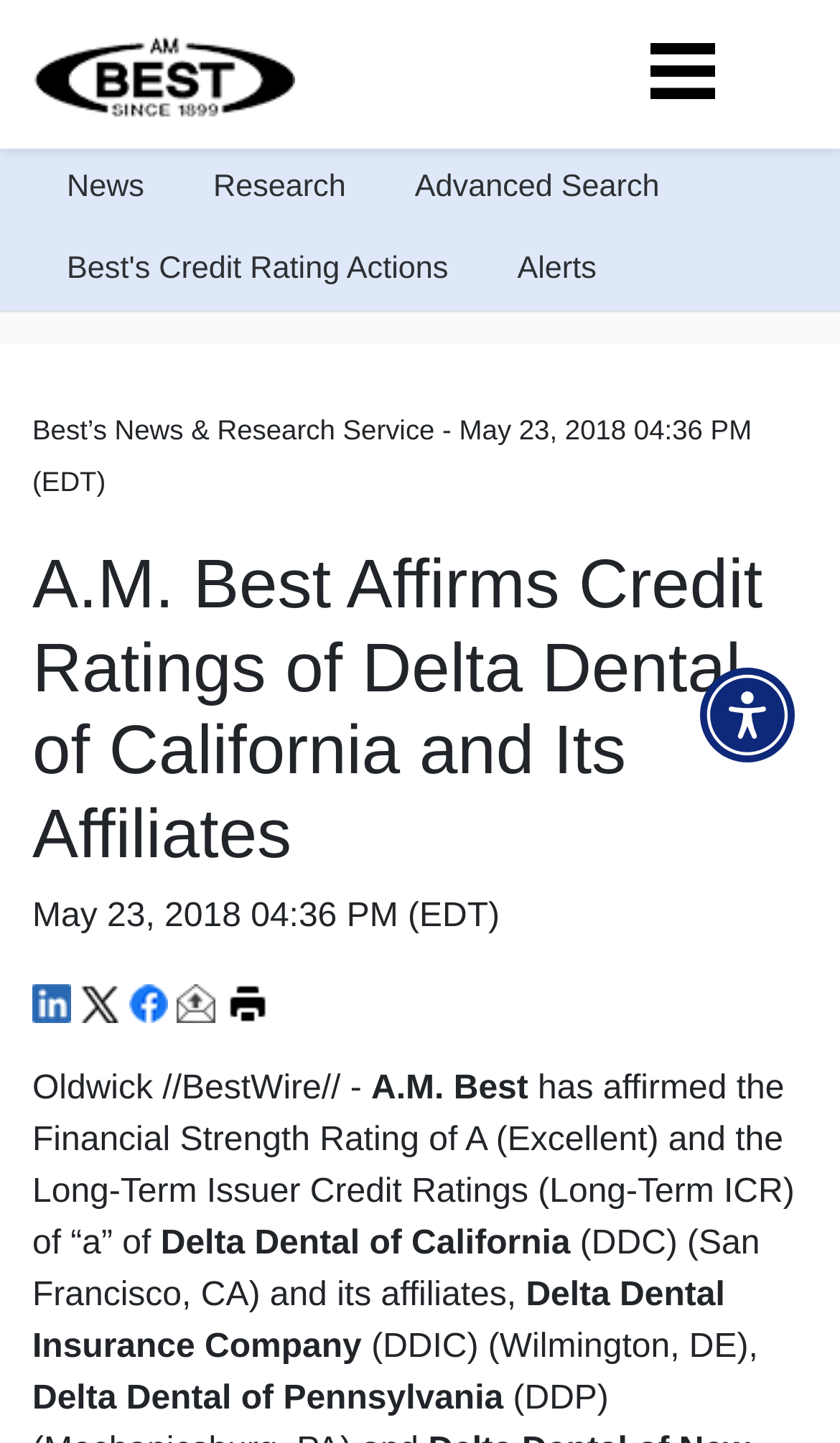Identify the bounding box coordinates of the HTML element based on this description: "aria-label="Open this option"".

[0.211, 0.682, 0.257, 0.707]